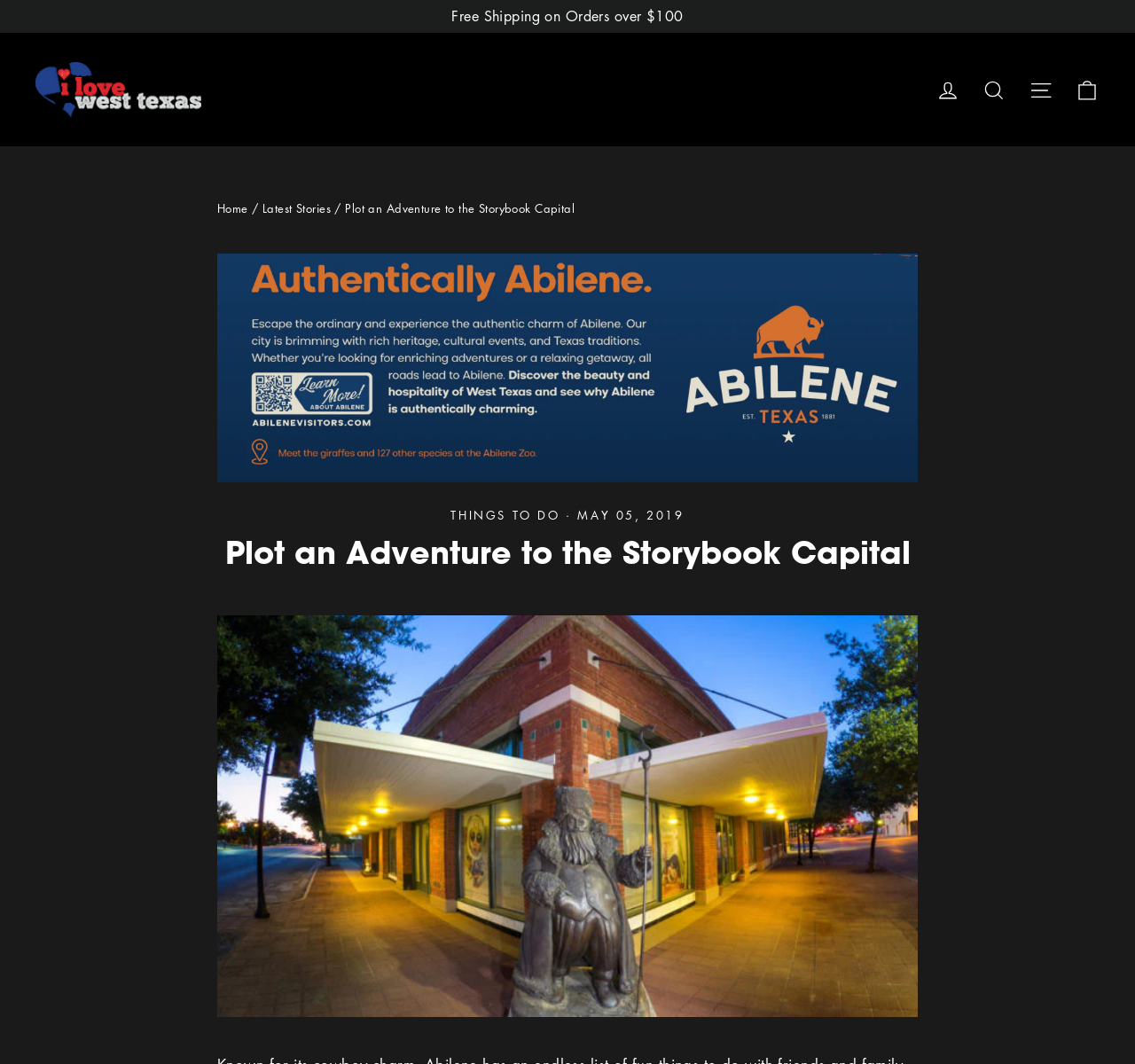Please specify the bounding box coordinates of the element that should be clicked to execute the given instruction: 'Explore the 'THINGS TO DO' section'. Ensure the coordinates are four float numbers between 0 and 1, expressed as [left, top, right, bottom].

[0.397, 0.476, 0.493, 0.492]